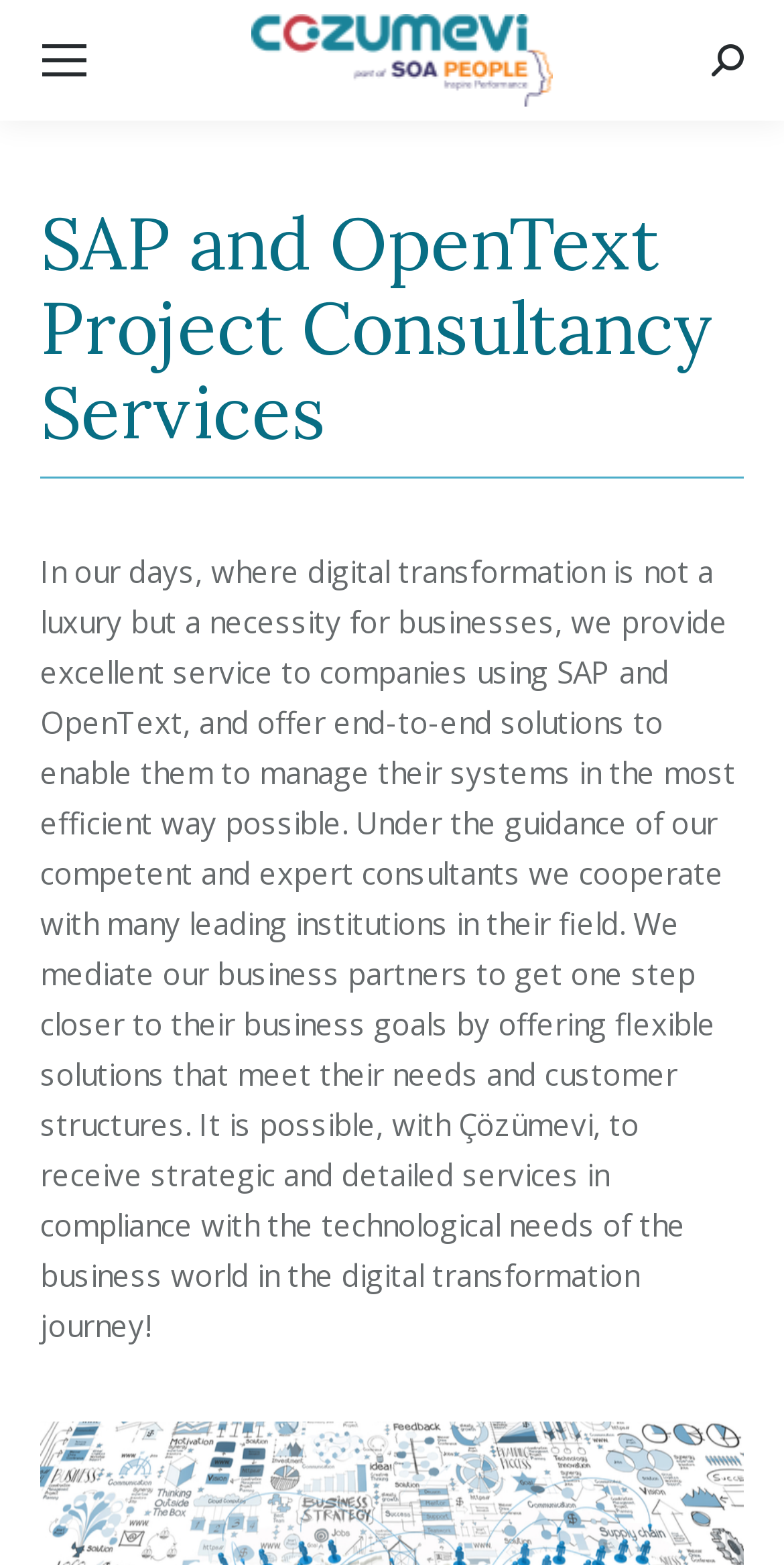Please predict the bounding box coordinates (top-left x, top-left y, bottom-right x, bottom-right y) for the UI element in the screenshot that fits the description: 繁體中文

None